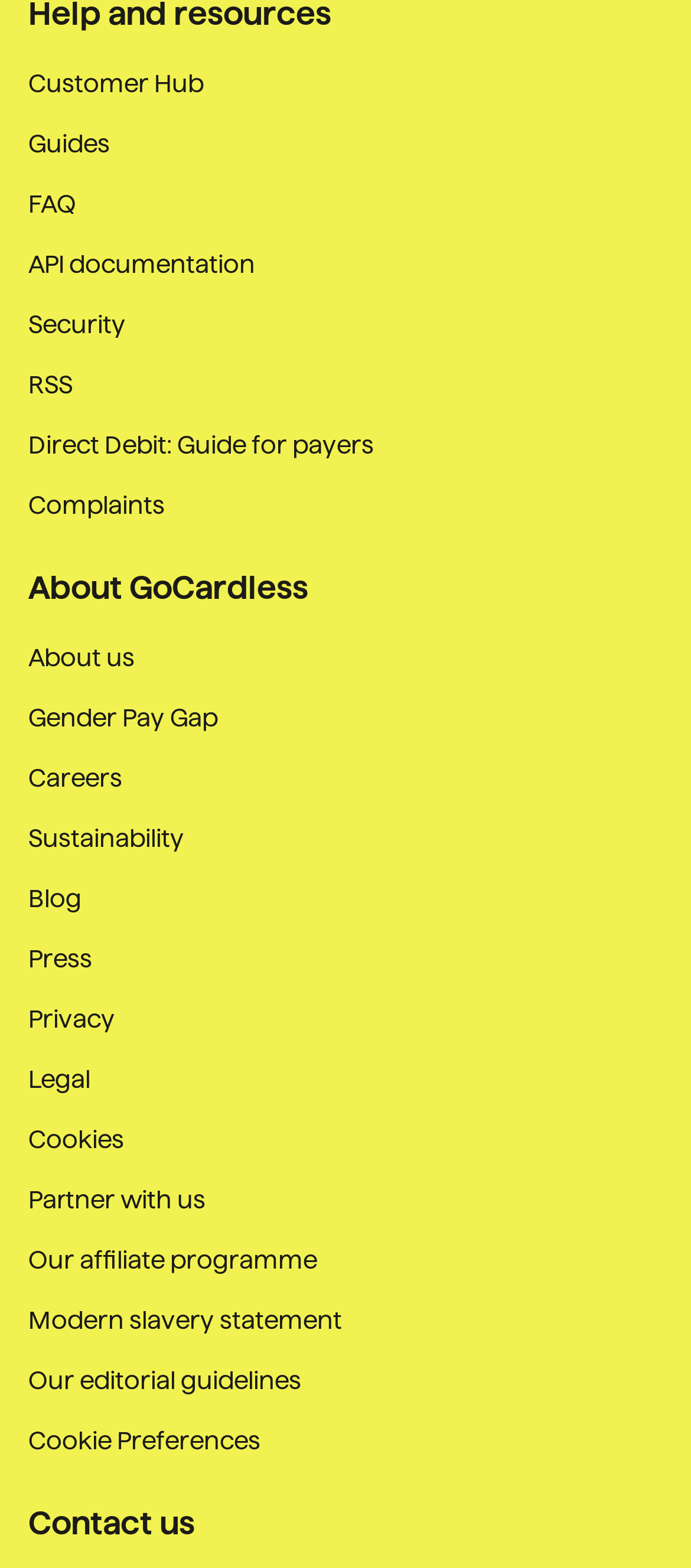How many links are related to guides or documentation?
Refer to the image and provide a one-word or short phrase answer.

3